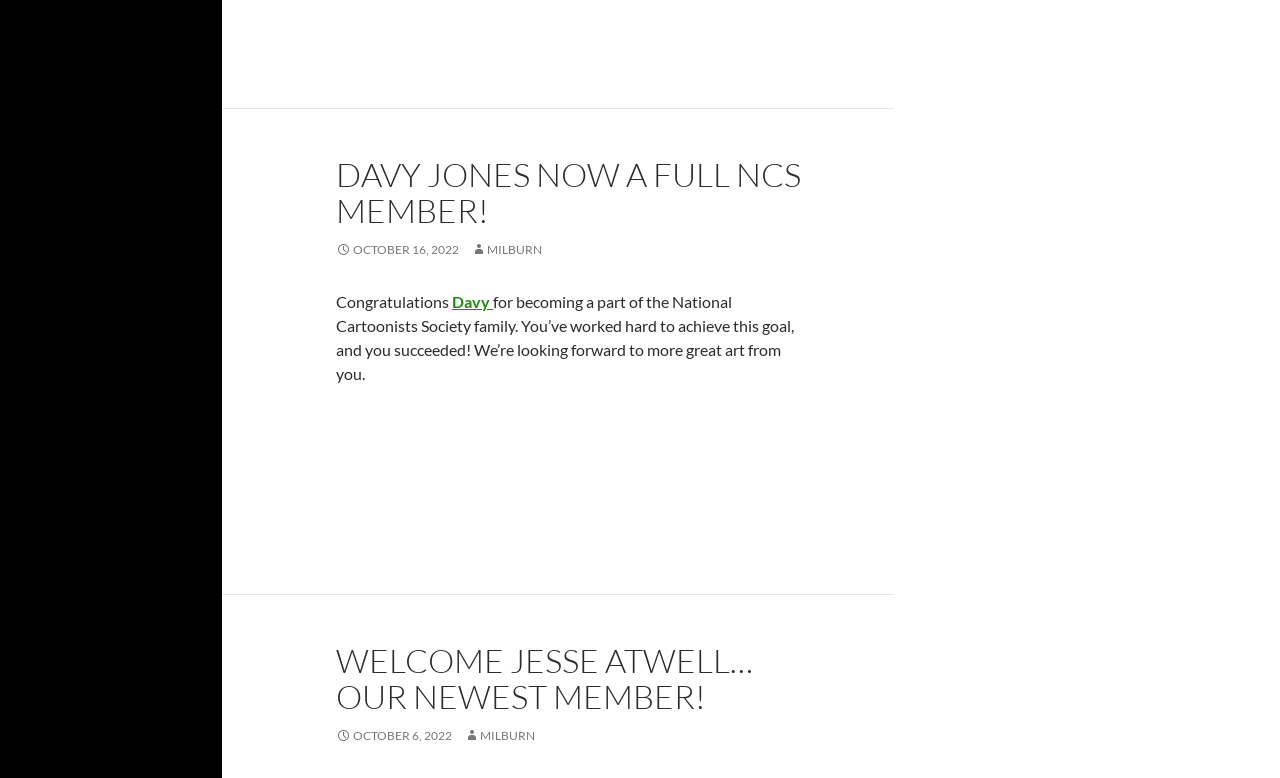Use one word or a short phrase to answer the question provided: 
What is the date of the post about Jesse Atwell?

OCTOBER 6, 2022